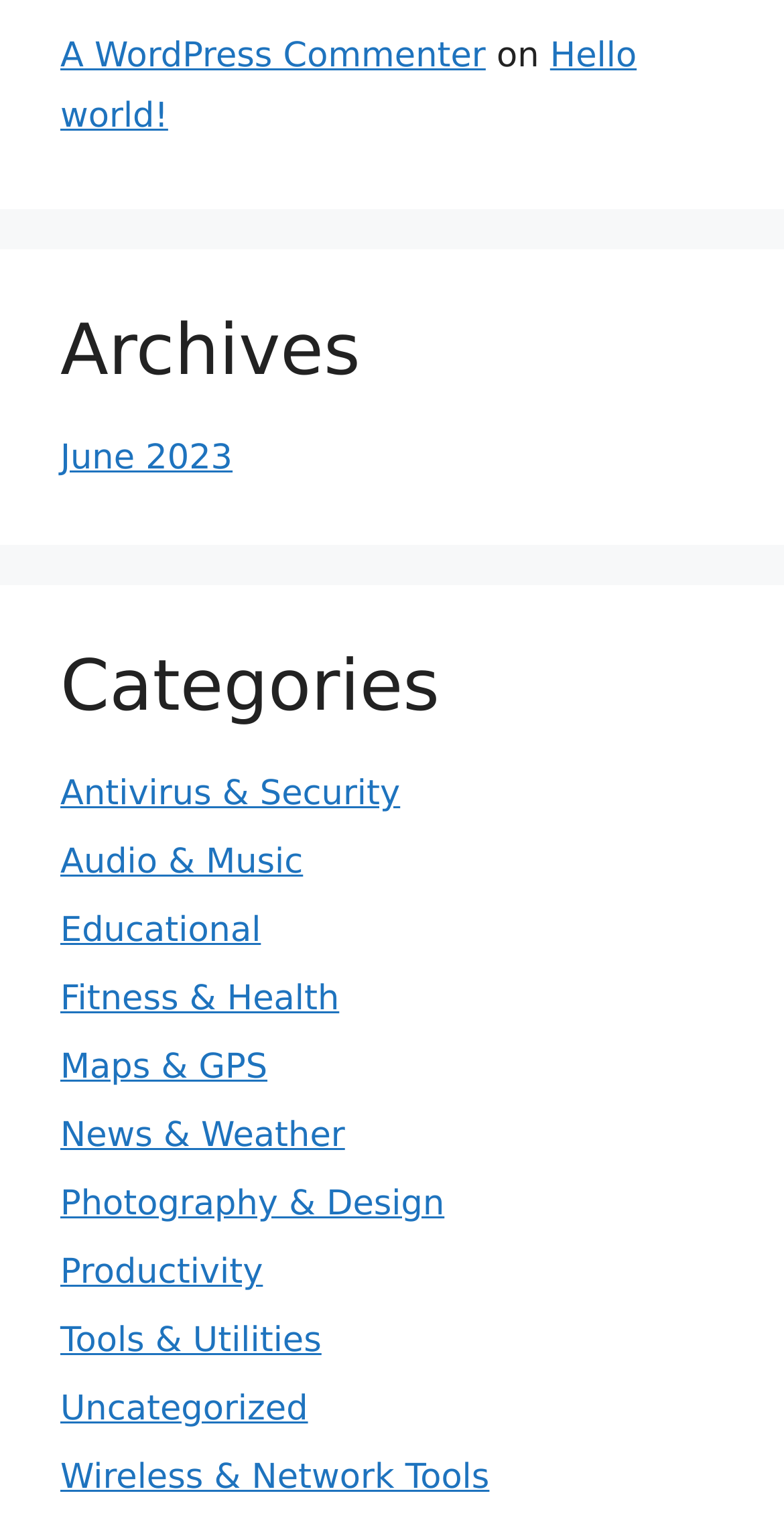Find and specify the bounding box coordinates that correspond to the clickable region for the instruction: "explore Wireless & Network Tools".

[0.077, 0.956, 0.624, 0.982]